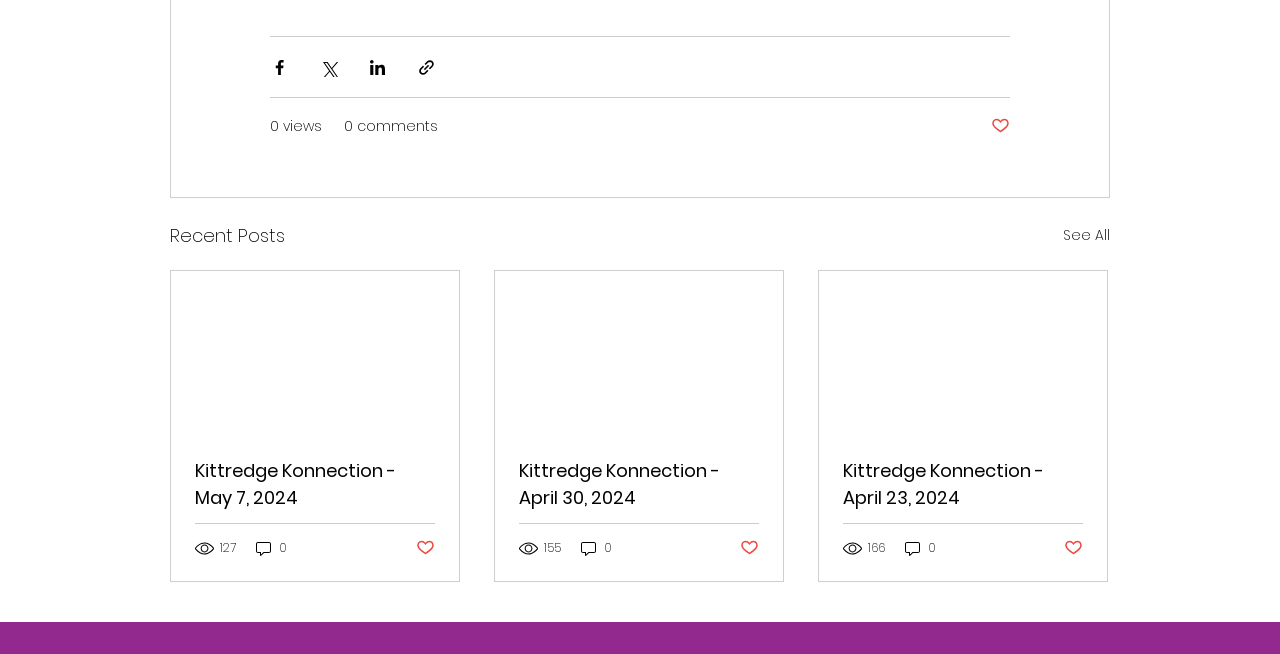Please mark the clickable region by giving the bounding box coordinates needed to complete this instruction: "See all recent posts".

[0.83, 0.338, 0.867, 0.382]